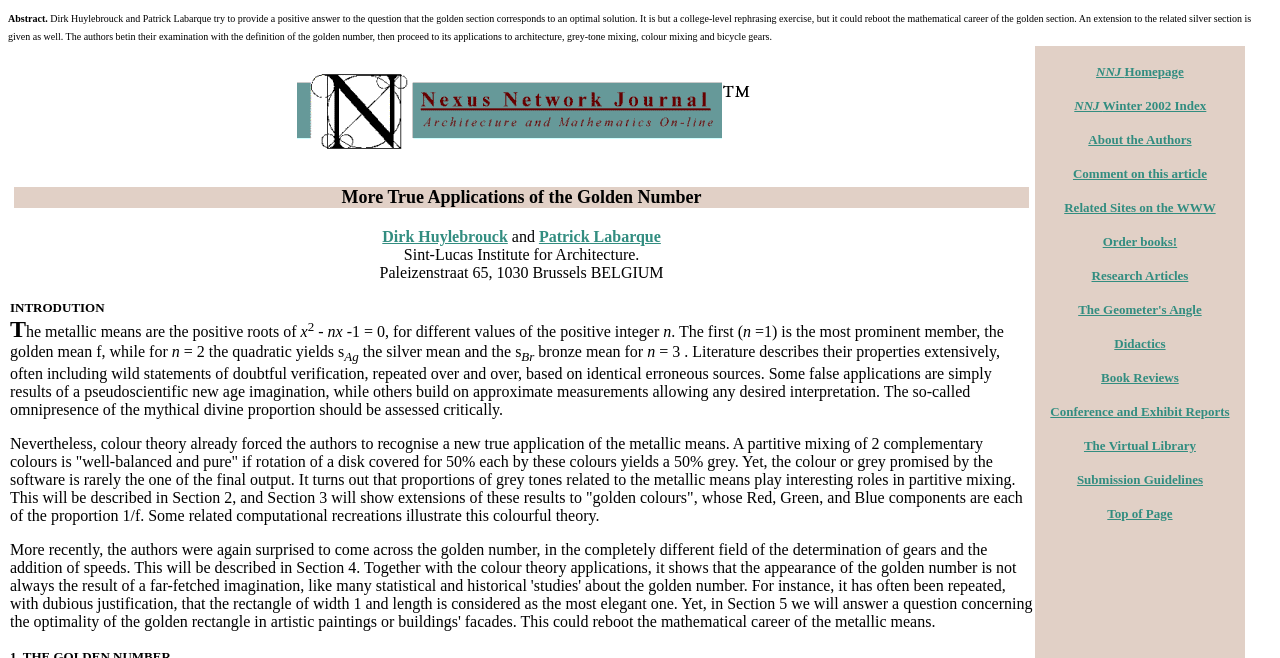Please identify the bounding box coordinates of the element I should click to complete this instruction: 'Visit the Sint-Lucas Institute for Architecture'. The coordinates should be given as four float numbers between 0 and 1, like this: [left, top, right, bottom].

[0.315, 0.374, 0.499, 0.4]